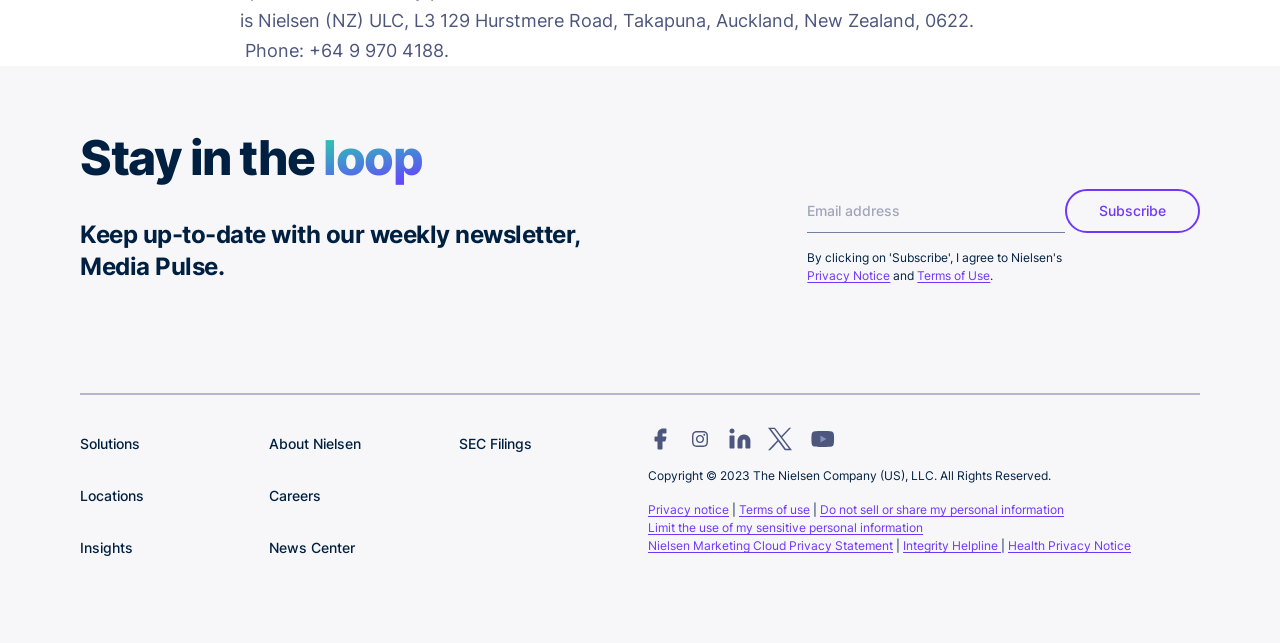Given the webpage screenshot and the description, determine the bounding box coordinates (top-left x, top-left y, bottom-right x, bottom-right y) that define the location of the UI element matching this description: Nielsen Marketing Cloud Privacy Statement

[0.506, 0.837, 0.698, 0.861]